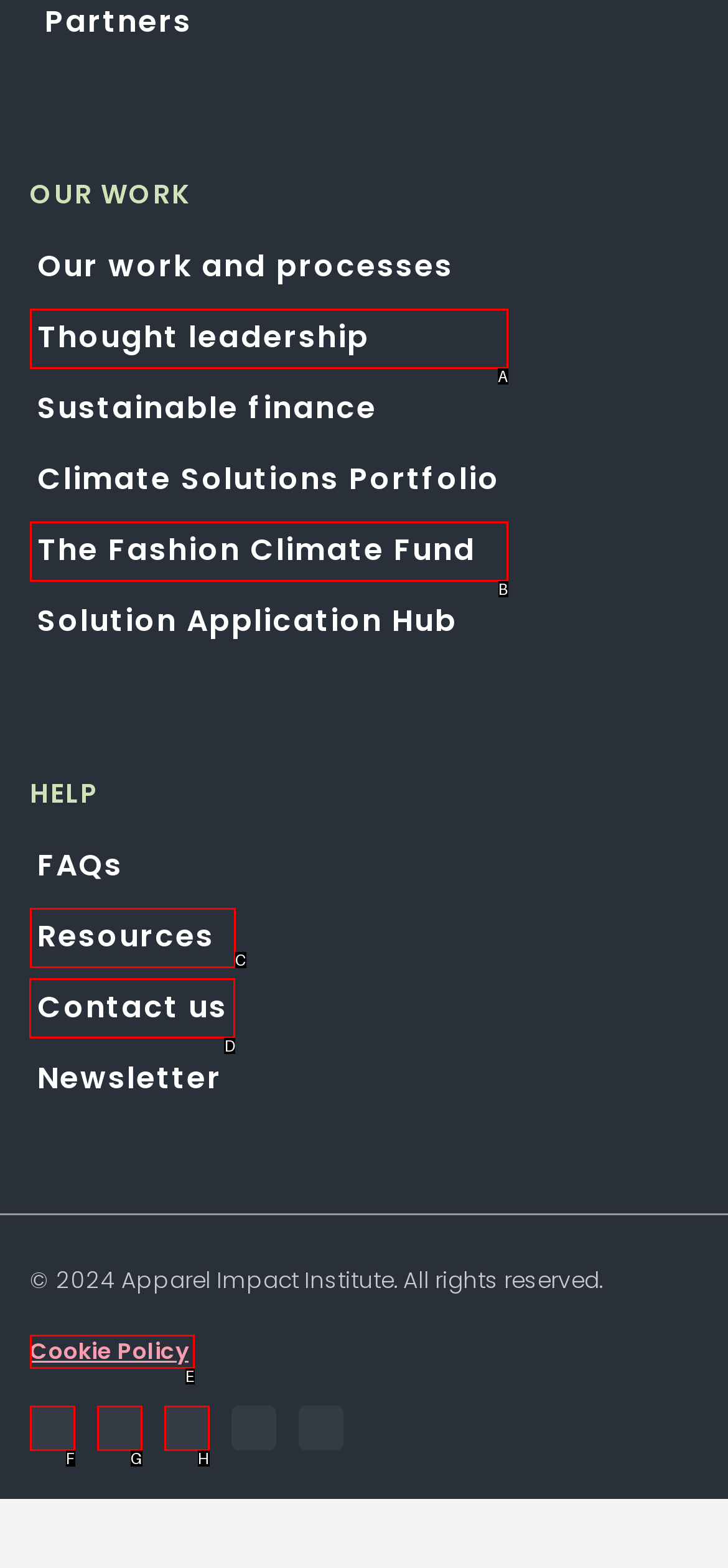Tell me which letter corresponds to the UI element that will allow you to Contact us. Answer with the letter directly.

D